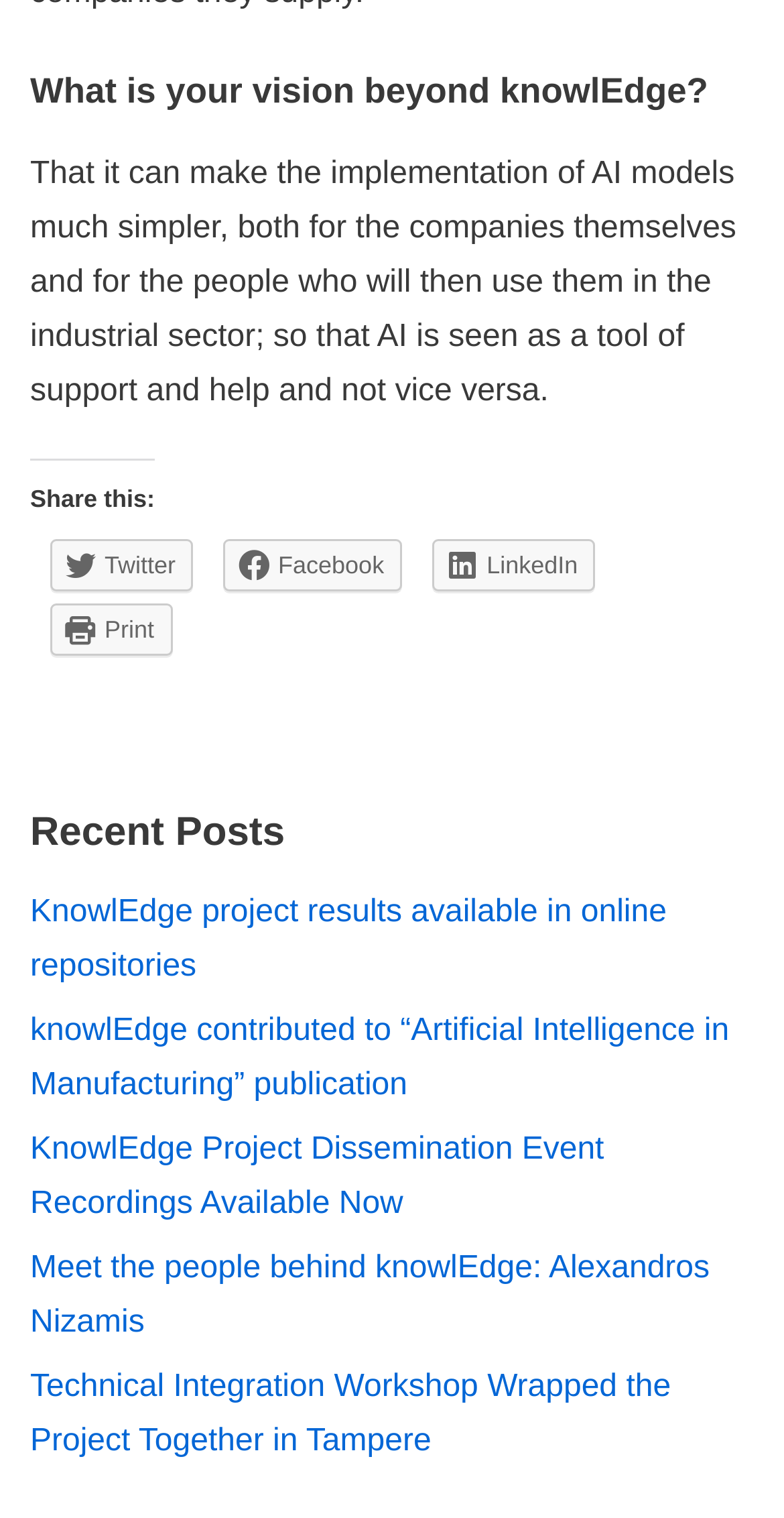Answer in one word or a short phrase: 
What is the purpose of the knowlEdge project?

AI support and help